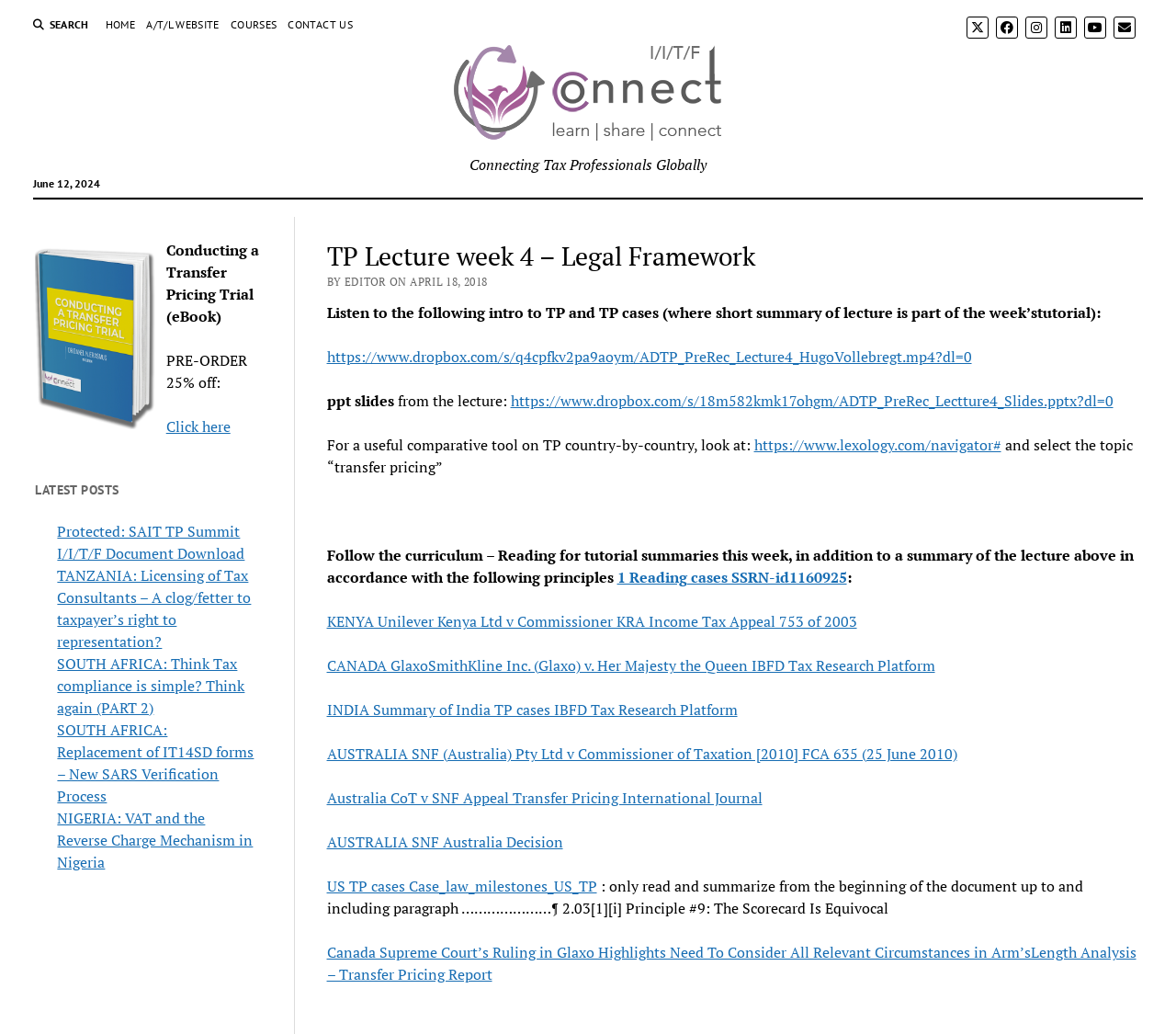Craft a detailed narrative of the webpage's structure and content.

The webpage is about a lecture on transfer pricing, specifically week 4, focusing on the legal framework. At the top, there is a search button and a navigation menu with links to "HOME", "A/T/L WEBSITE", "COURSES", and "CONTACT US". On the right side, there are social media links to Twitter, Facebook, Instagram, LinkedIn, and YouTube, as well as an email link.

Below the navigation menu, there is a logo of "The Tax Journal" with a link to the journal's website. Next to it, there is a date "June 12, 2024" and a tagline "Connecting Tax Professionals Globally".

The main content of the page is divided into two sections. The first section is about a lecture on transfer pricing, with a heading "TP Lecture week 4 – Legal Framework". There is an introduction to the lecture, followed by links to a video and PowerPoint slides. The lecture also provides additional resources, including a comparative tool on transfer pricing country-by-country and a list of reading materials for the tutorial.

The second section is titled "LATEST POSTS" and lists several articles related to transfer pricing, including news from Tanzania, South Africa, and Nigeria. Each article has a link to read more.

Overall, the webpage appears to be a resource for tax professionals, providing access to lectures, articles, and resources on transfer pricing.